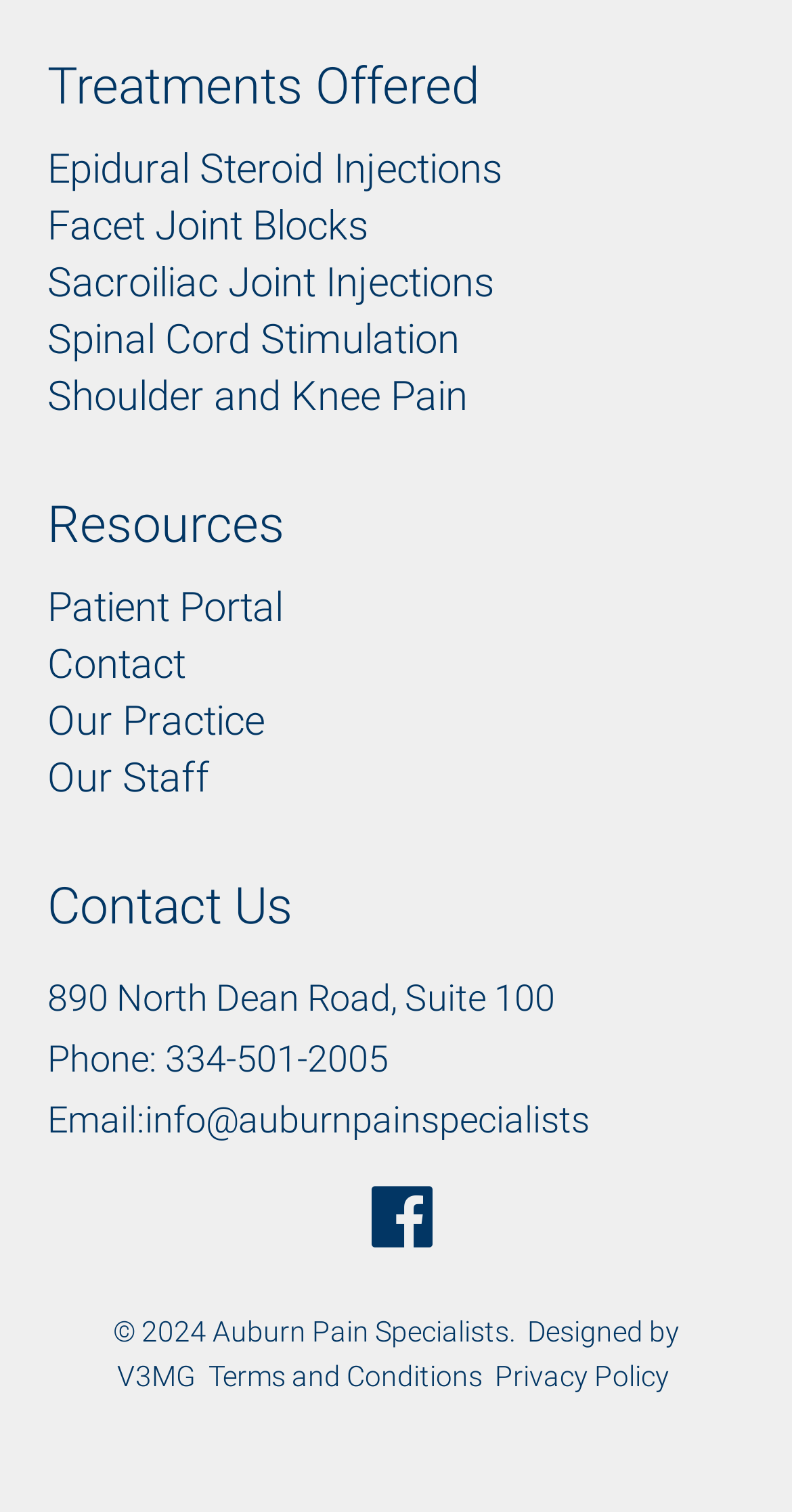What is the copyright year of the website?
From the screenshot, provide a brief answer in one word or phrase.

2024